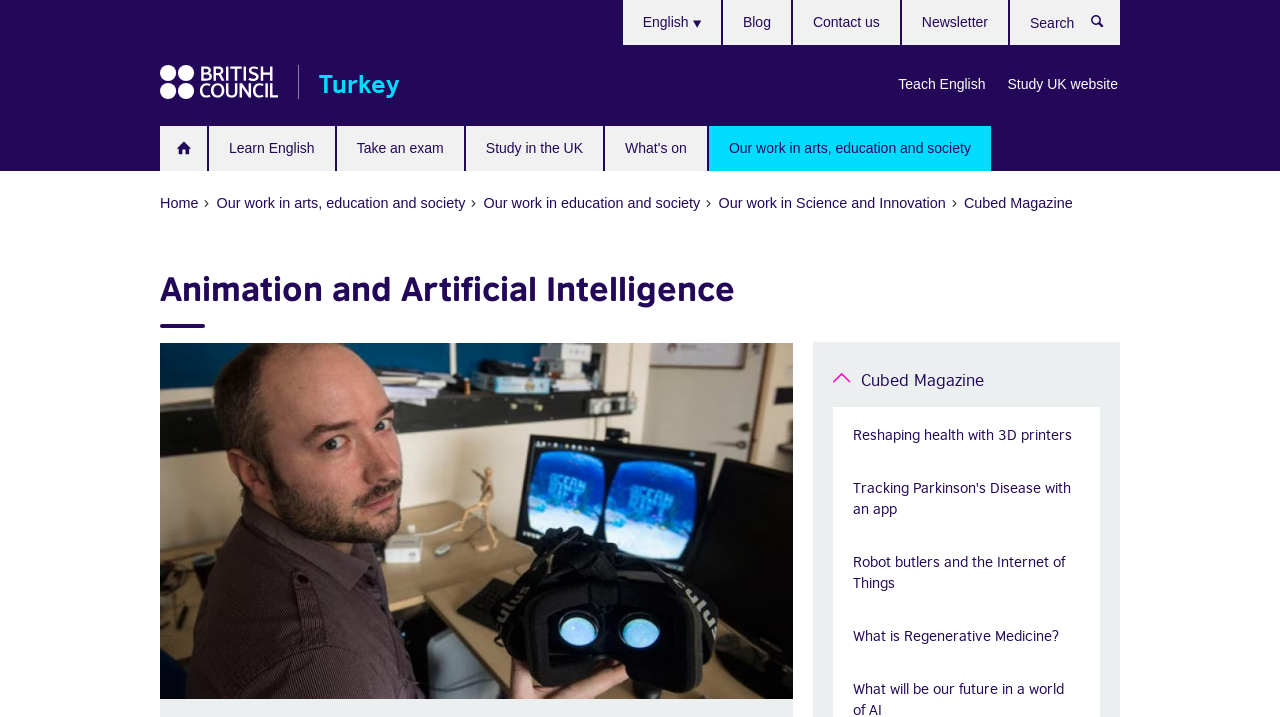Please specify the bounding box coordinates of the area that should be clicked to accomplish the following instruction: "Click the 'Contact us' link". The coordinates should consist of four float numbers between 0 and 1, i.e., [left, top, right, bottom].

[0.619, 0.0, 0.703, 0.063]